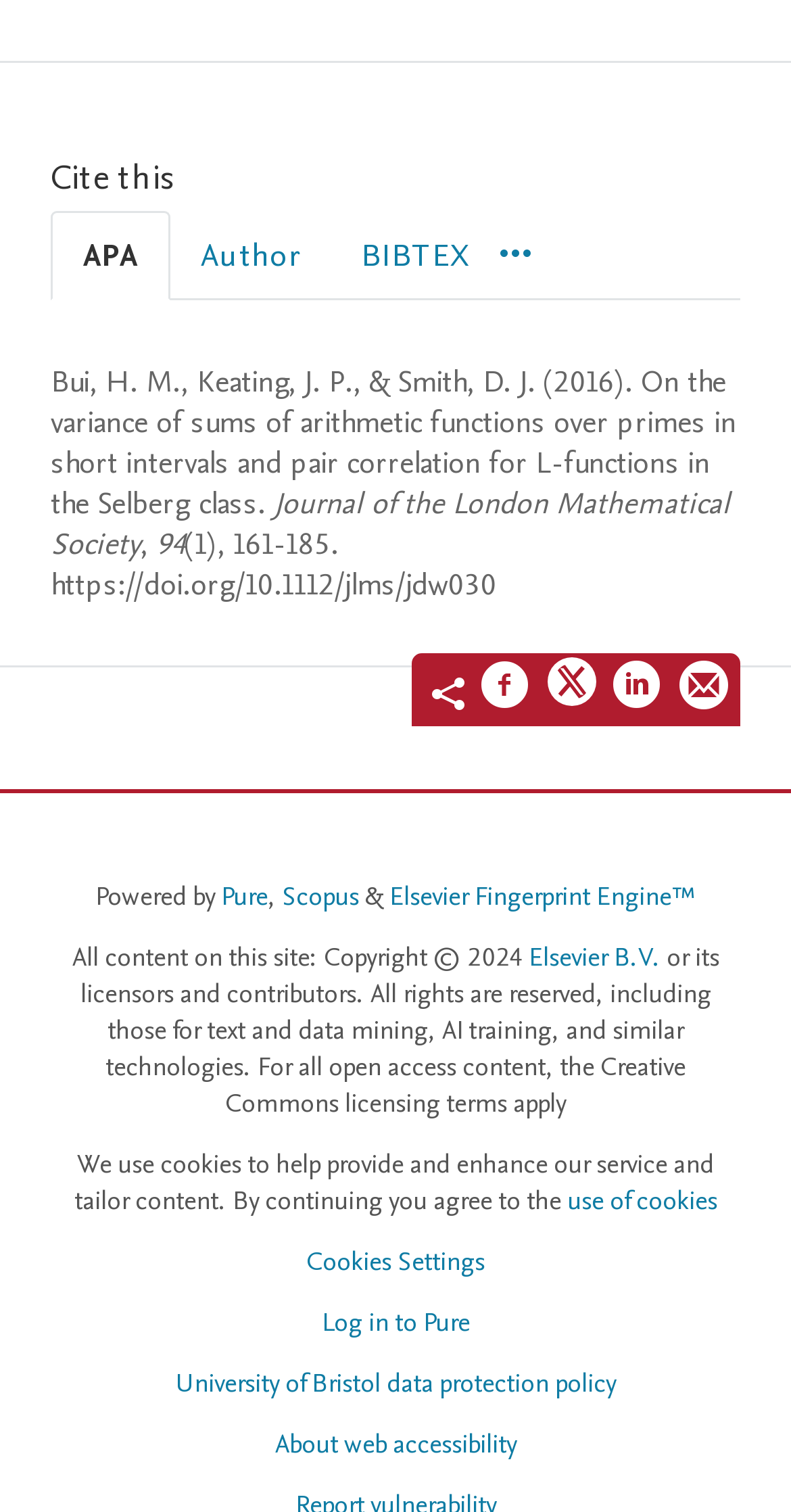Pinpoint the bounding box coordinates of the area that should be clicked to complete the following instruction: "Leave a comment on Eons Roundup 13". The coordinates must be given as four float numbers between 0 and 1, i.e., [left, top, right, bottom].

None